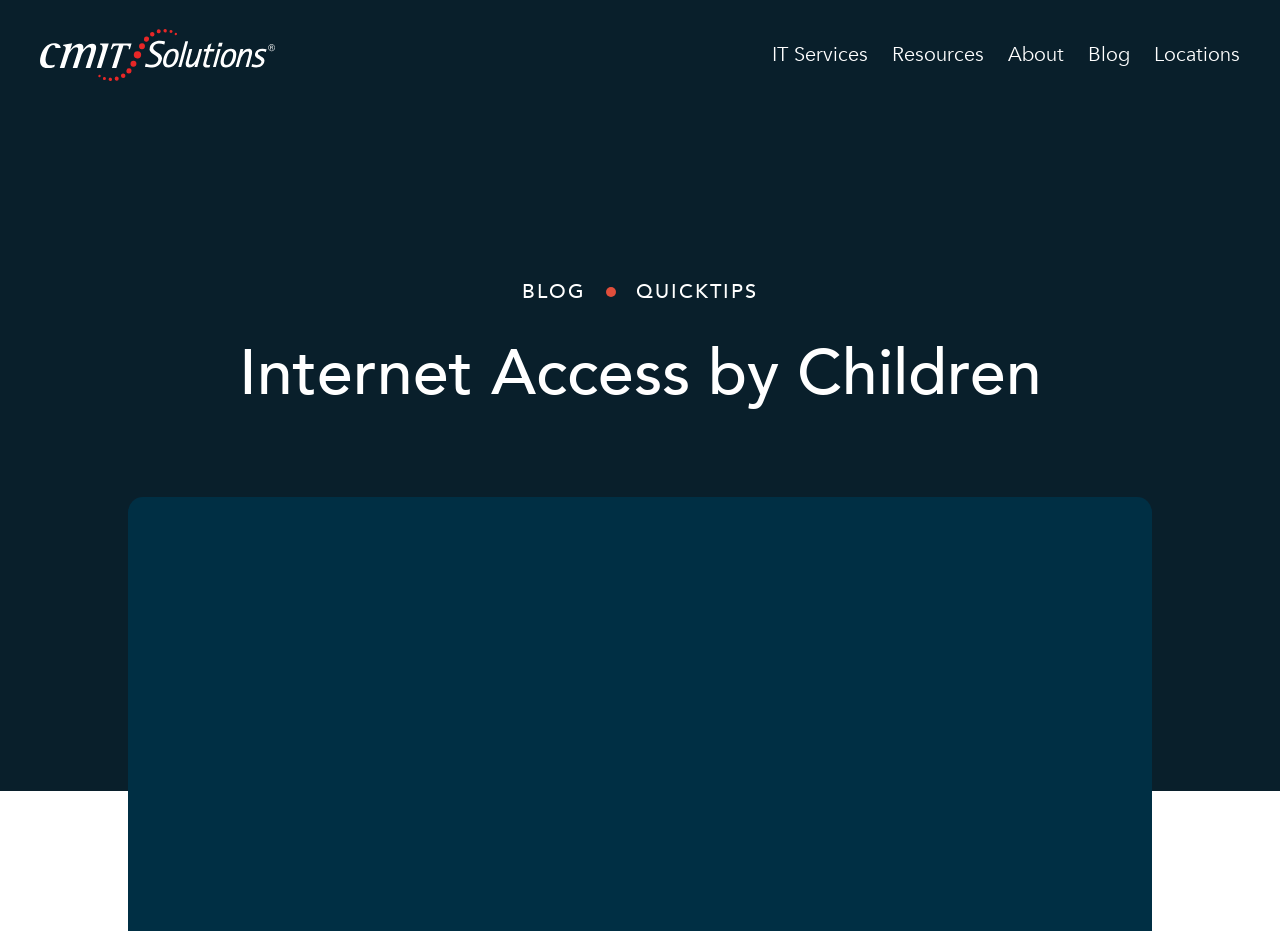Are there any subheadings on the webpage?
Based on the image, answer the question in a detailed manner.

I found two subheadings, 'BLOG' and 'QUICKTIPS', which are links with bounding boxes of [0.408, 0.298, 0.458, 0.33] and [0.497, 0.298, 0.592, 0.33] respectively, indicating that there are subheadings on the webpage.